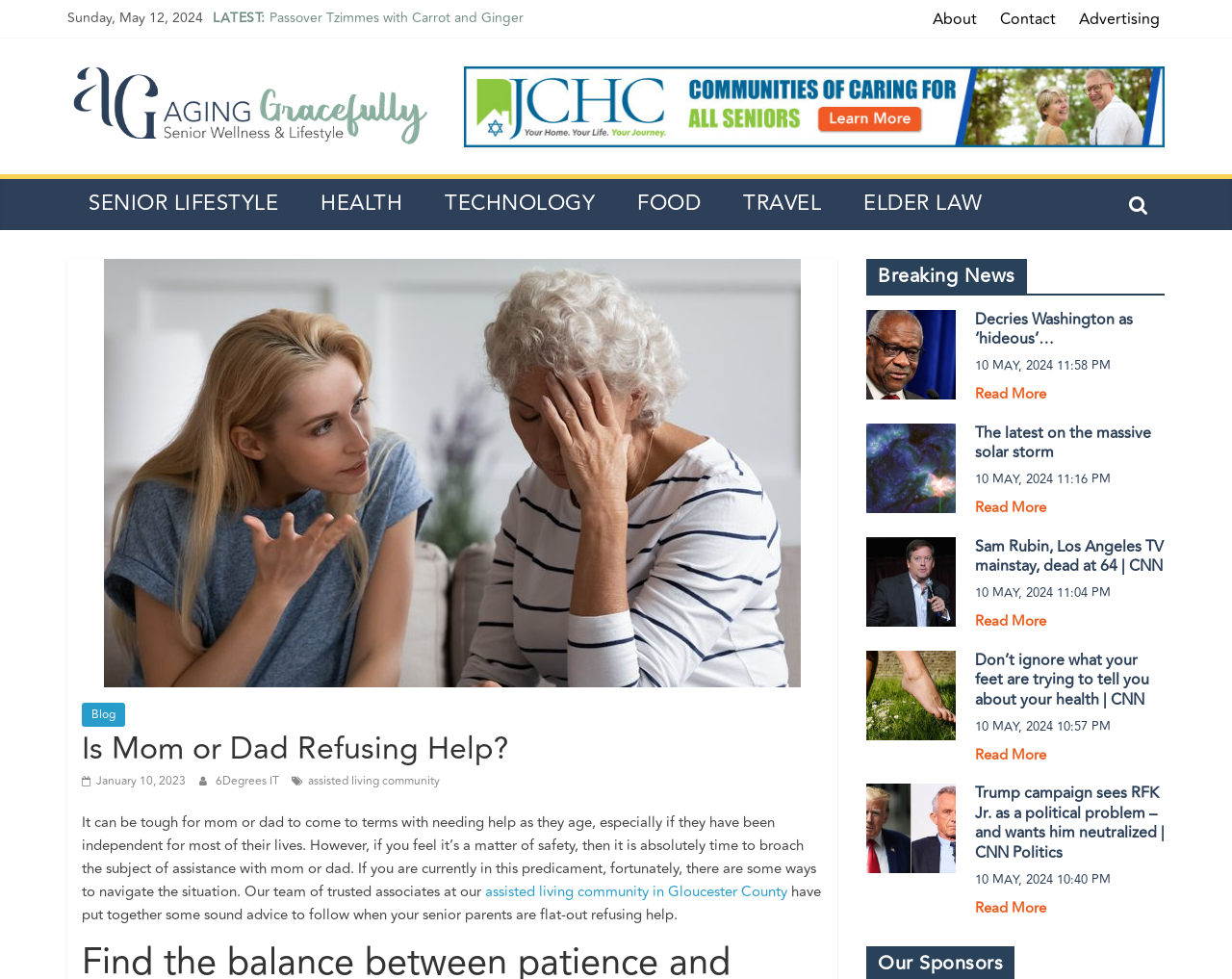How many categories are listed under 'SENIOR LIFESTYLE'?
Please craft a detailed and exhaustive response to the question.

I found the categories by looking at the links under 'SENIOR LIFESTYLE' which are 'HEALTH', 'TECHNOLOGY', 'FOOD', 'TRAVEL', 'ELDER LAW', and 'SENIOR LIFESTYLE' itself, so there are 6 categories in total.